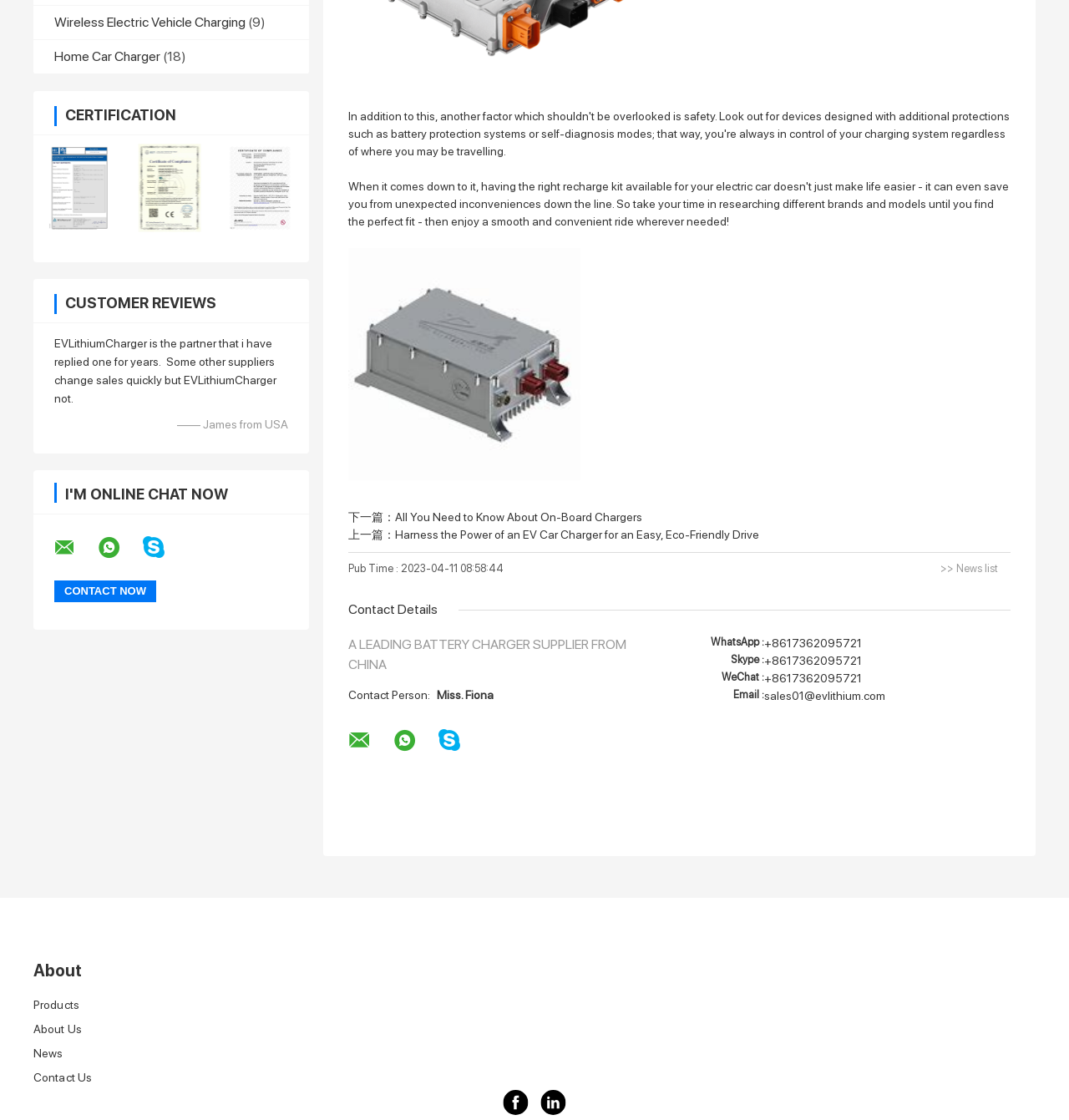Using the element description: ">> News list", determine the bounding box coordinates for the specified UI element. The coordinates should be four float numbers between 0 and 1, [left, top, right, bottom].

[0.88, 0.502, 0.934, 0.513]